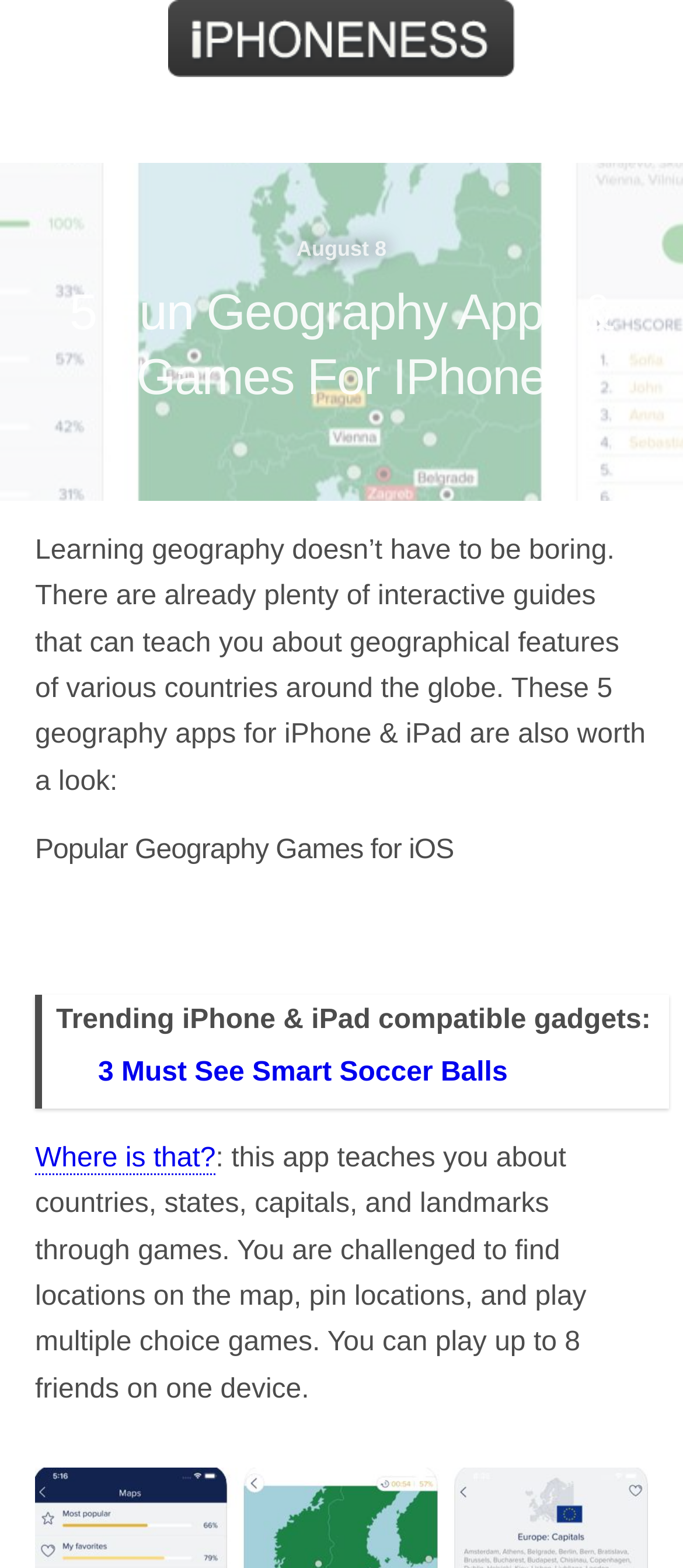Extract the bounding box for the UI element that matches this description: "alt="logo image"".

[0.16, 0.0, 0.84, 0.055]